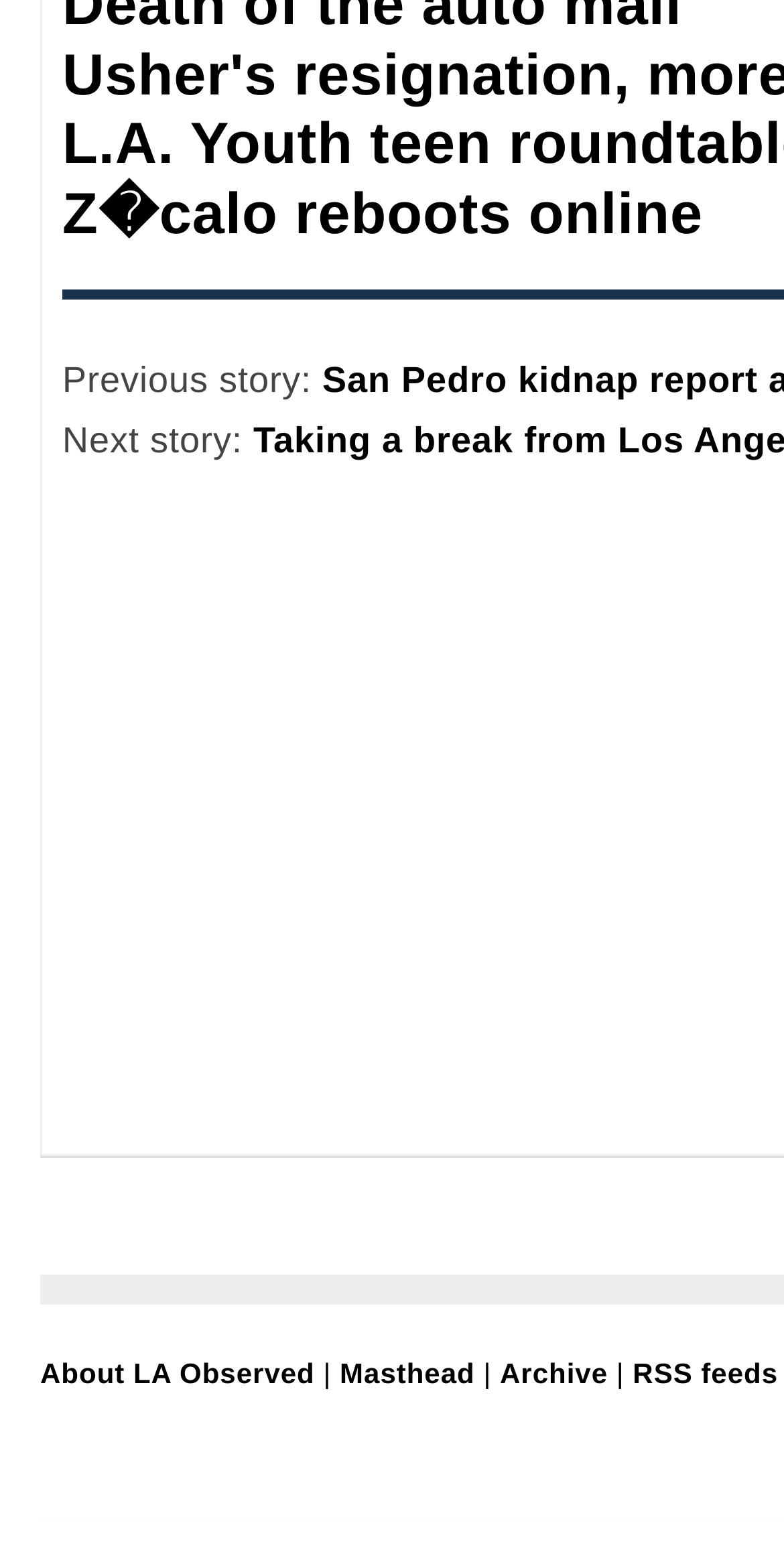Respond to the question with just a single word or phrase: 
What is the purpose of the '|' element?

Separator